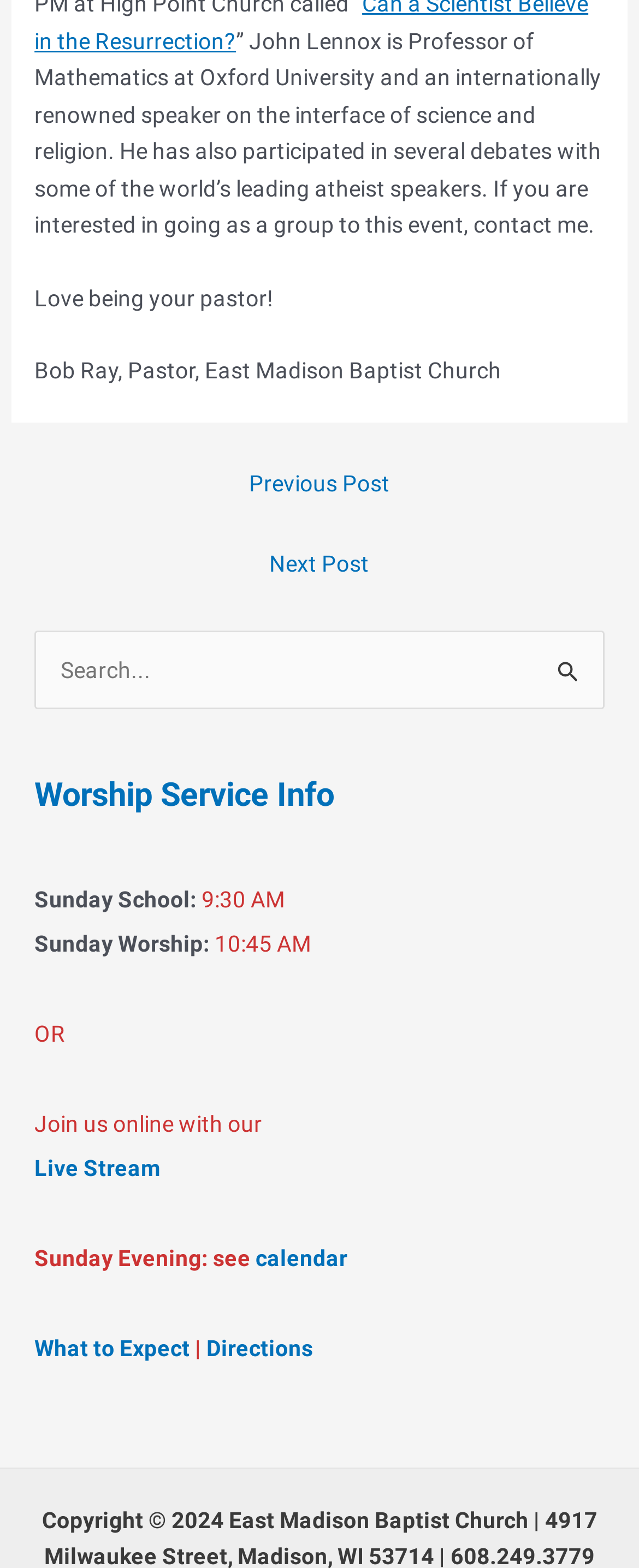Locate the bounding box coordinates of the clickable part needed for the task: "Get worship service info".

[0.054, 0.494, 0.523, 0.519]